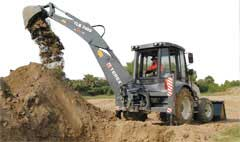What is the focus of the TLB 740S design?
Provide a detailed answer to the question, using the image to inform your response.

According to the caption, the TLB 740S is designed to enhance productivity and efficiency for operators and construction companies alike, with a focus on value-for-money, which means it aims to provide a good balance between cost and performance.